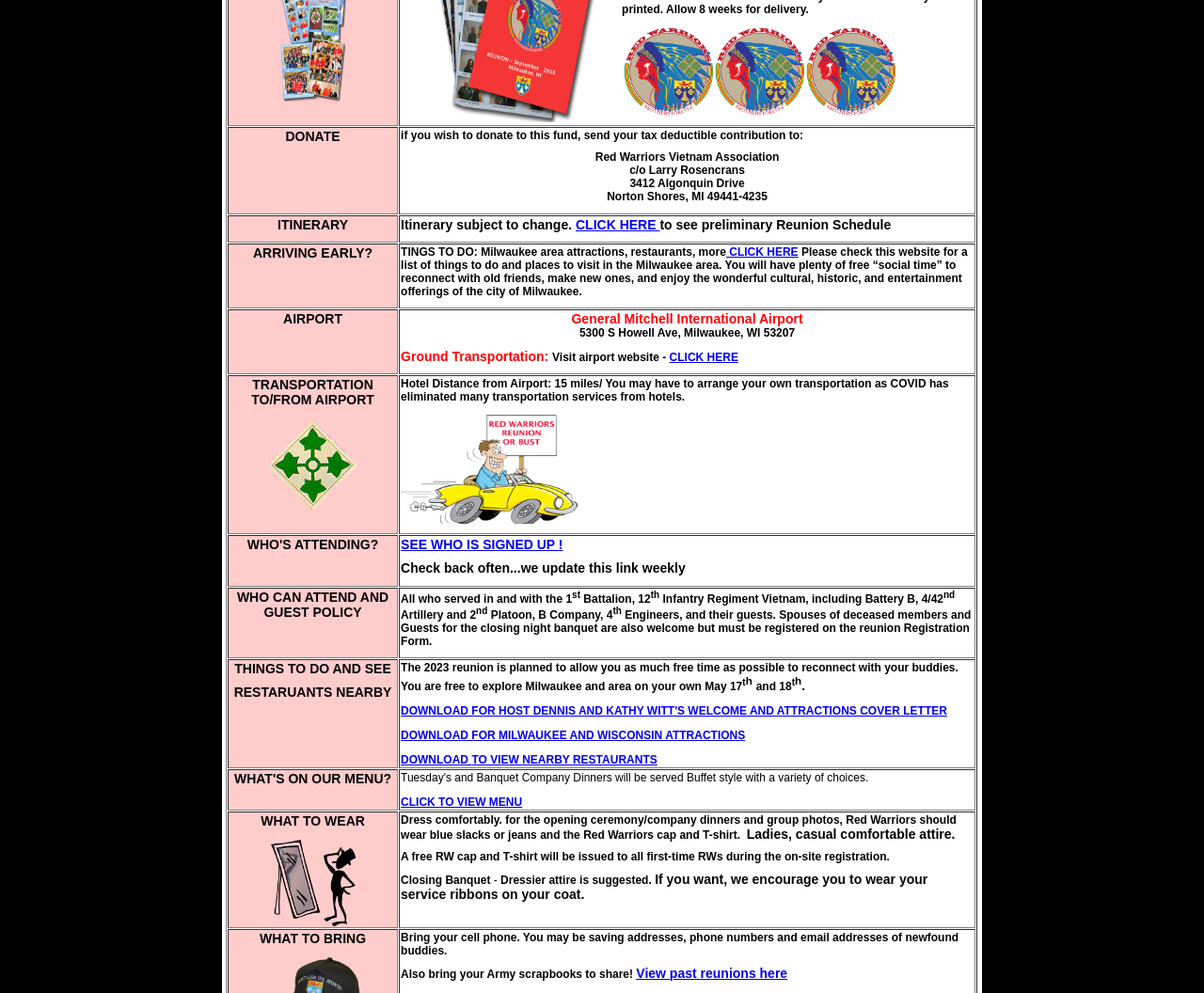Specify the bounding box coordinates of the area to click in order to execute this command: 'Click ARRIVING EARLY?'. The coordinates should consist of four float numbers ranging from 0 to 1, and should be formatted as [left, top, right, bottom].

[0.189, 0.245, 0.331, 0.311]